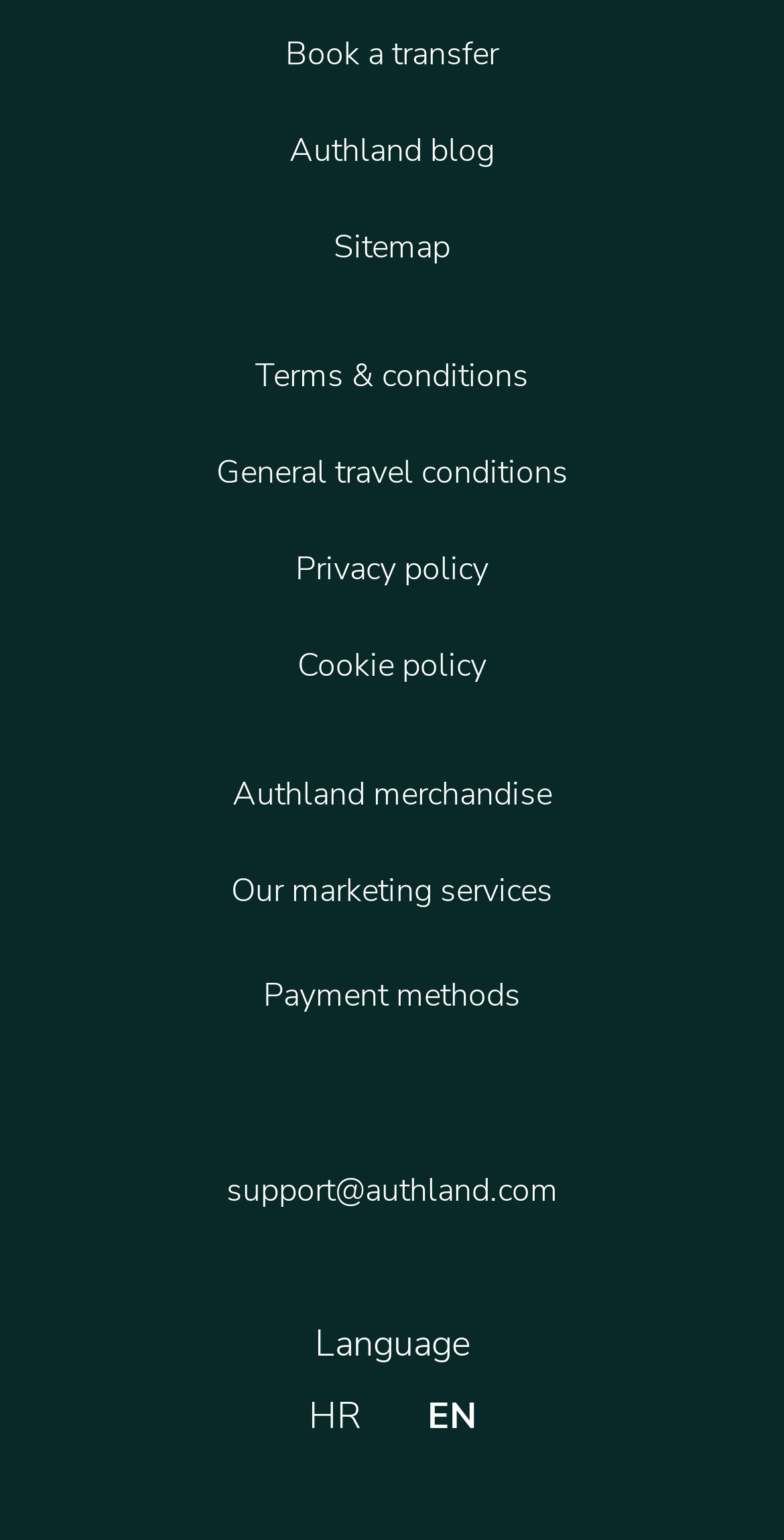Find the bounding box coordinates of the element you need to click on to perform this action: 'View payment methods'. The coordinates should be represented by four float values between 0 and 1, in the format [left, top, right, bottom].

[0.336, 0.632, 0.664, 0.661]